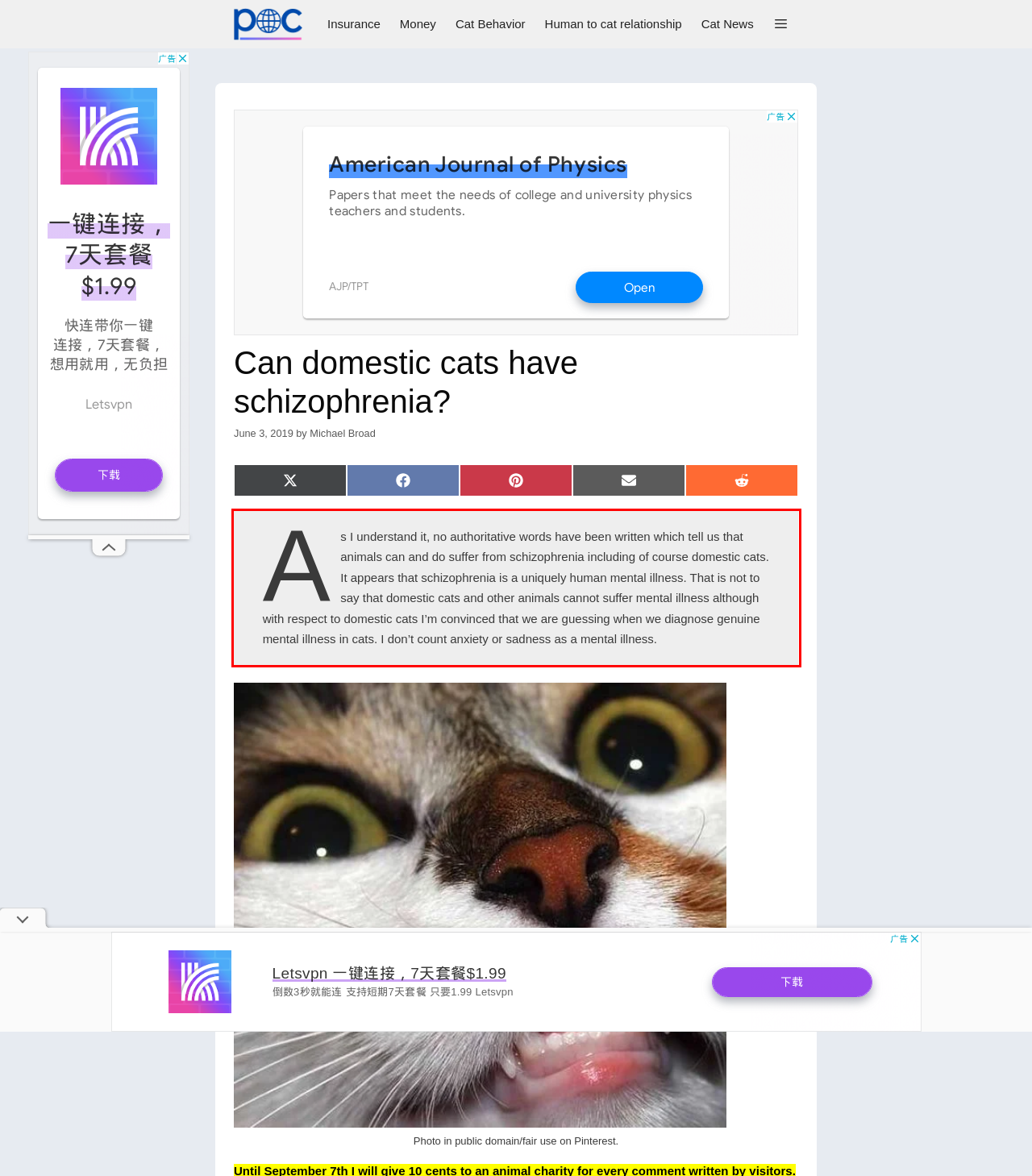Inspect the webpage screenshot that has a red bounding box and use OCR technology to read and display the text inside the red bounding box.

As I understand it, no authoritative words have been written which tell us that animals can and do suffer from schizophrenia including of course domestic cats. It appears that schizophrenia is a uniquely human mental illness. That is not to say that domestic cats and other animals cannot suffer mental illness although with respect to domestic cats I’m convinced that we are guessing when we diagnose genuine mental illness in cats. I don’t count anxiety or sadness as a mental illness.